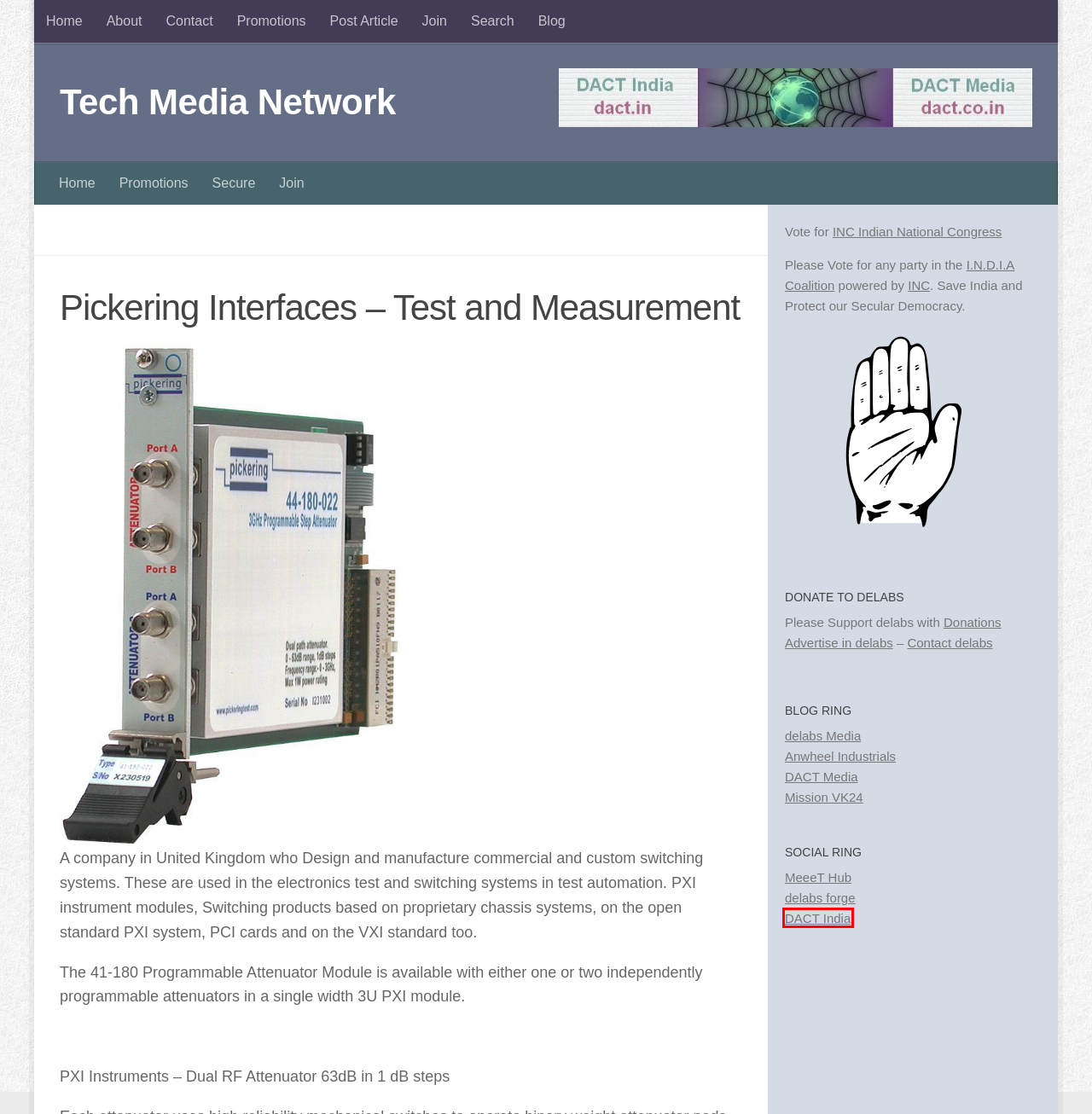Examine the screenshot of a webpage with a red bounding box around a specific UI element. Identify which webpage description best matches the new webpage that appears after clicking the element in the red bounding box. Here are the candidates:
A. Post Article – Tech Media Network
B. Dashboard - DACT India
C. Tech Media Network – Electronic Engineering Technologies
D. Indian National Congress
E. Dashboard - MeeeT Hub - enthusiasts, engineers, entrepreneurs
F. Search – Tech Media Network
G. INC – Mission VK24
H. DACT Media – Dreams All Come True

B